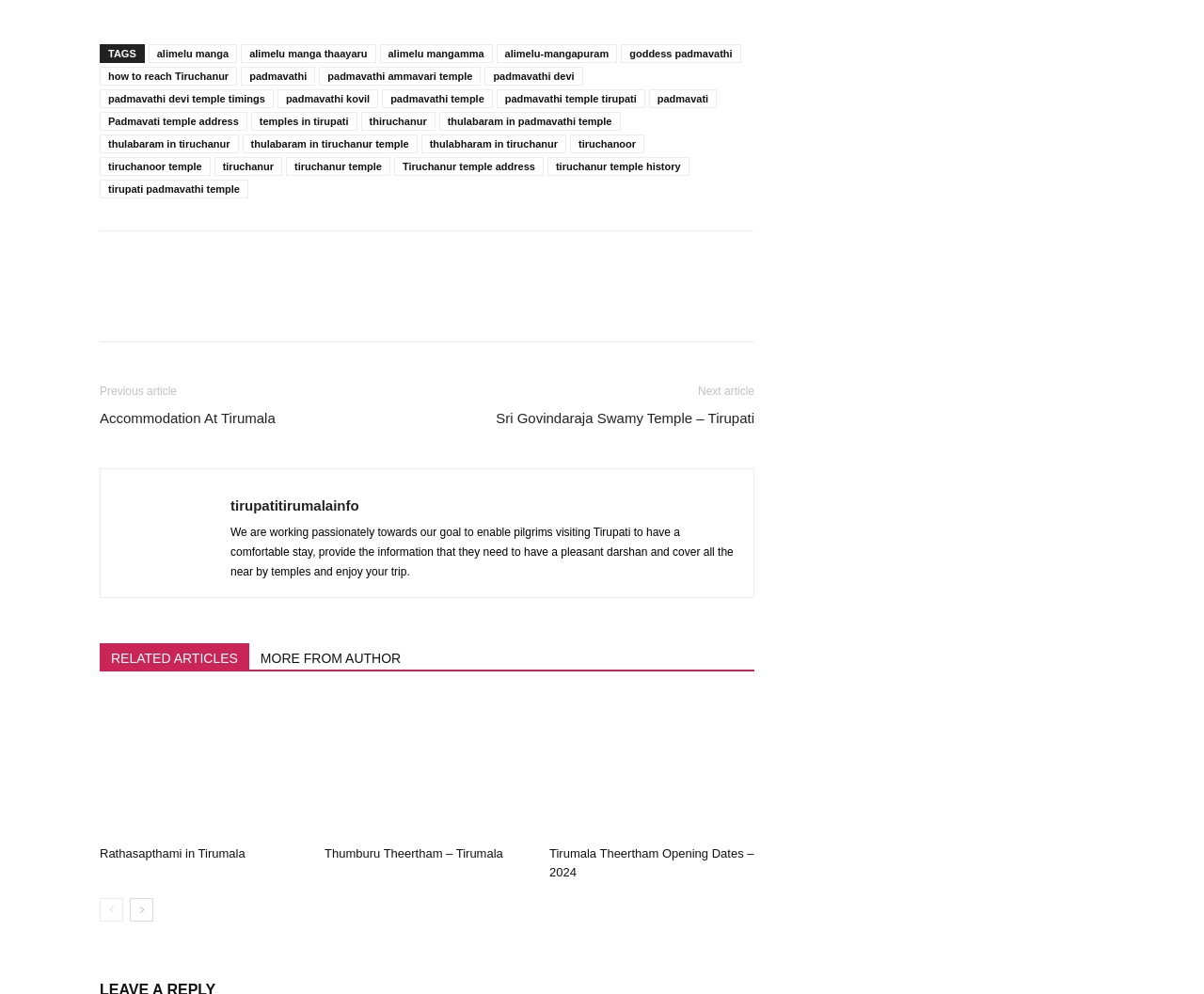Locate the bounding box coordinates of the element that needs to be clicked to carry out the instruction: "Go to the next page". The coordinates should be given as four float numbers ranging from 0 to 1, i.e., [left, top, right, bottom].

[0.108, 0.904, 0.127, 0.927]